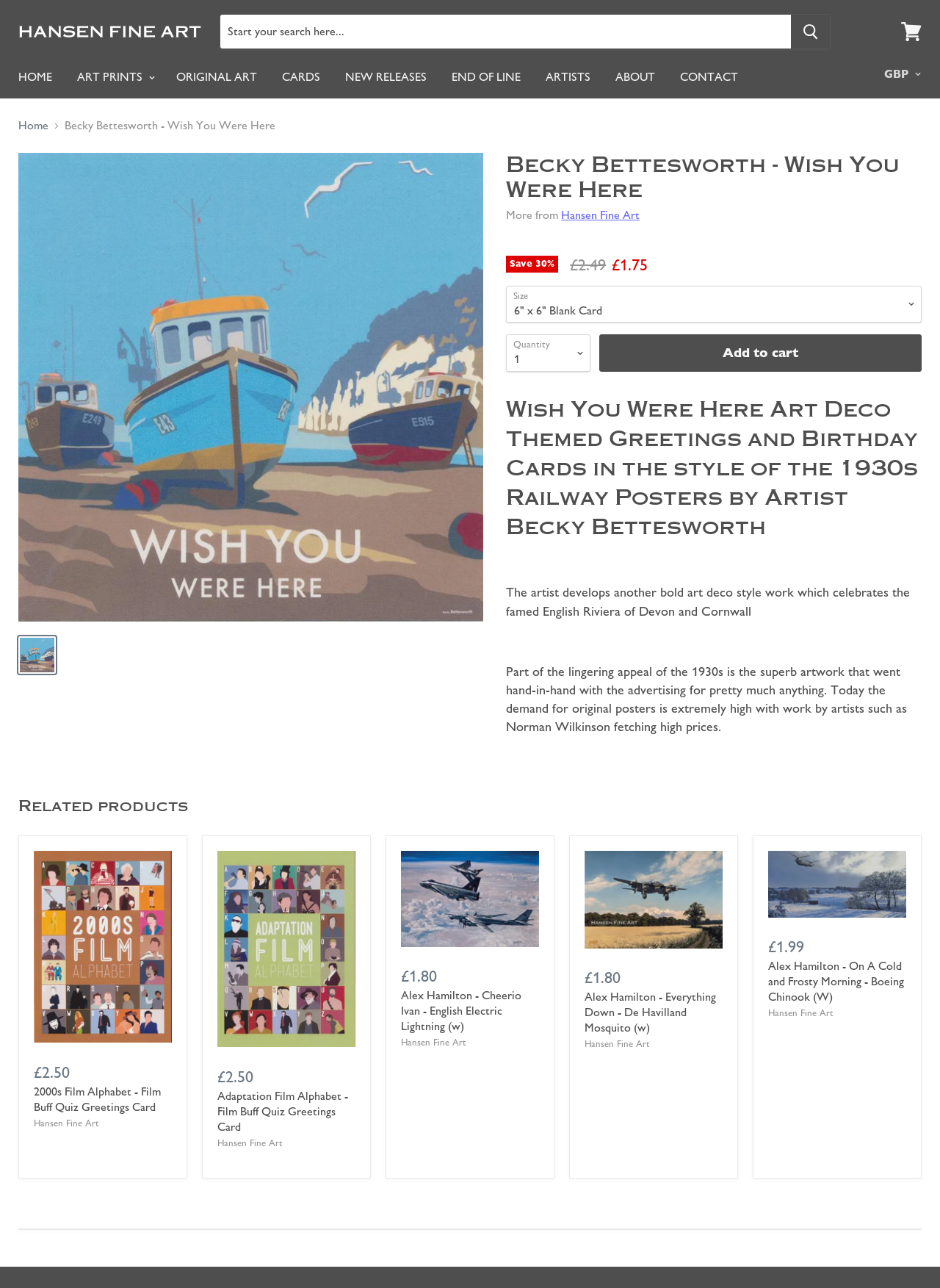Extract the bounding box coordinates for the UI element described as: "End of Line".

[0.469, 0.048, 0.566, 0.072]